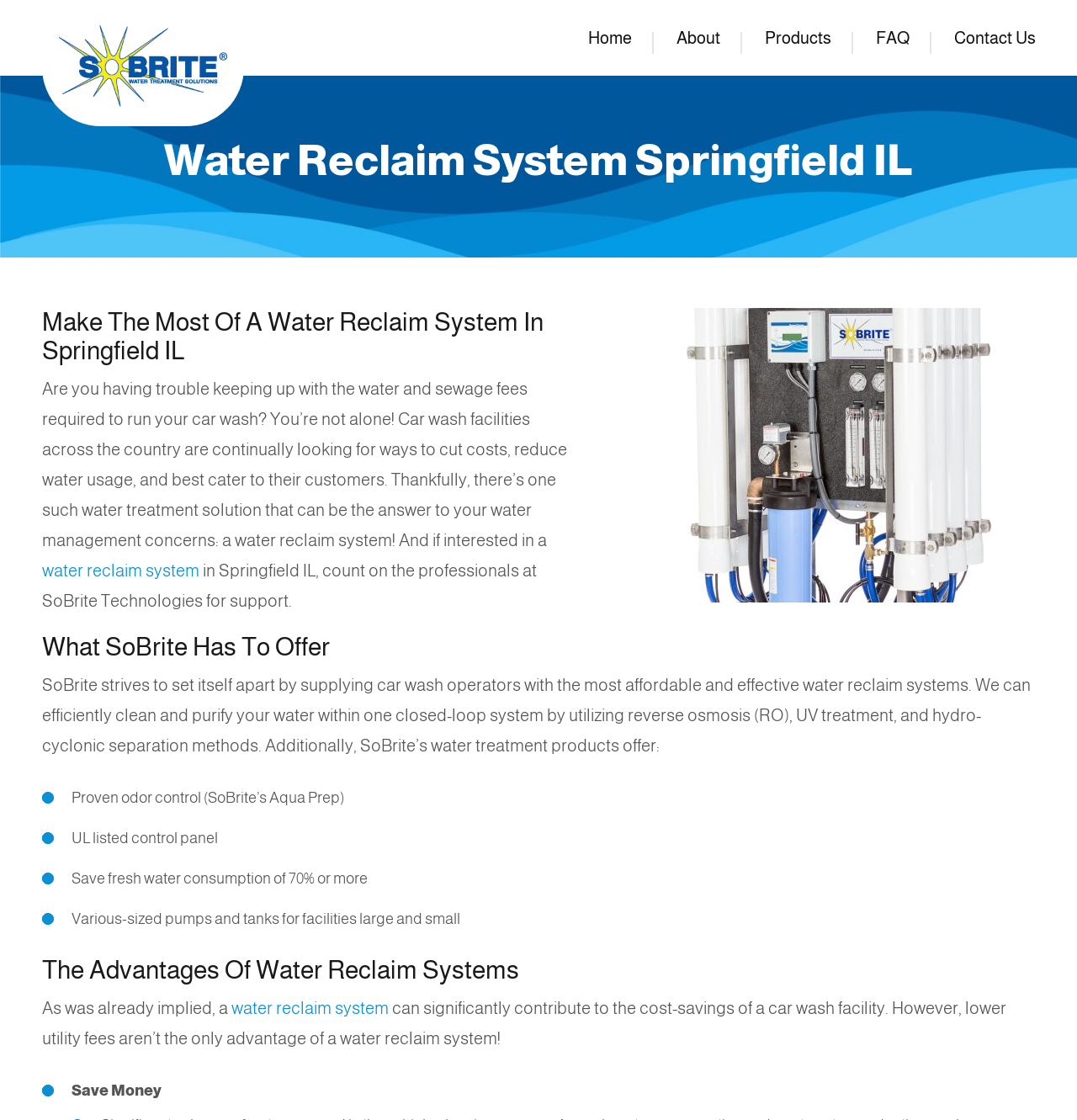Please provide a one-word or short phrase answer to the question:
What is the main purpose of a water reclaim system?

Cut operation costs